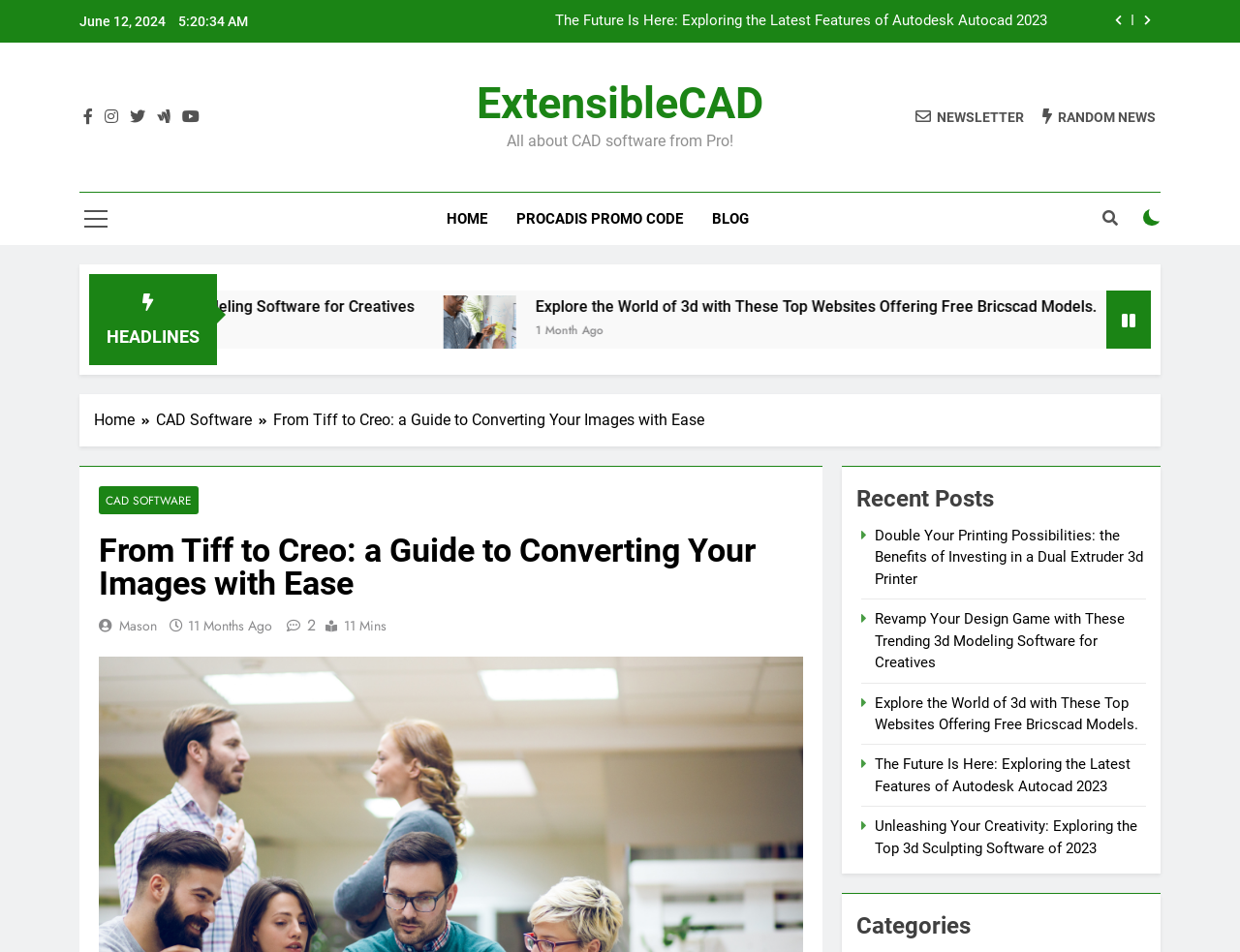Extract the bounding box coordinates for the UI element described by the text: "Cases". The coordinates should be in the form of [left, top, right, bottom] with values between 0 and 1.

None